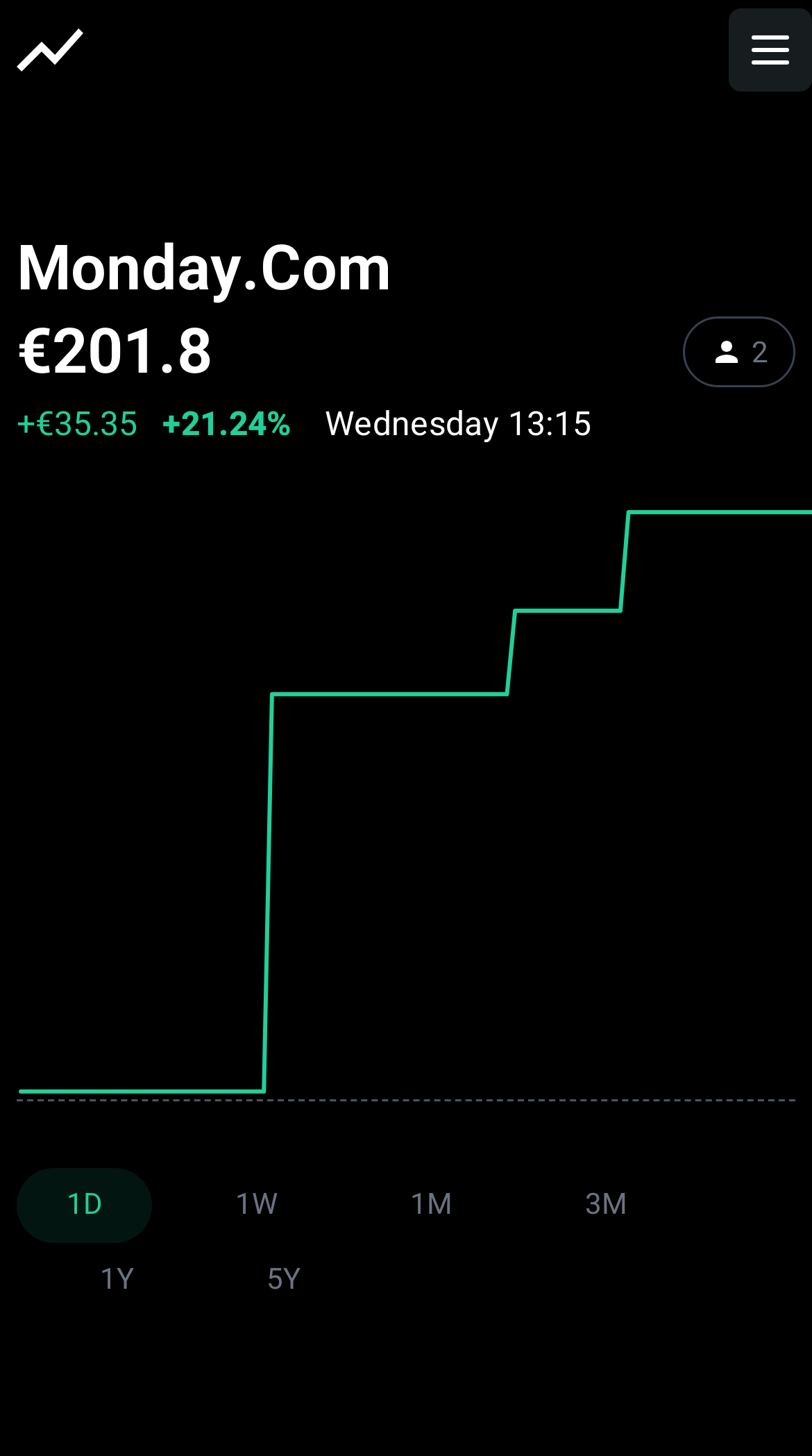Please give a short response to the question using one word or a phrase:
What is the button at the top right corner of the webpage for?

Expanded